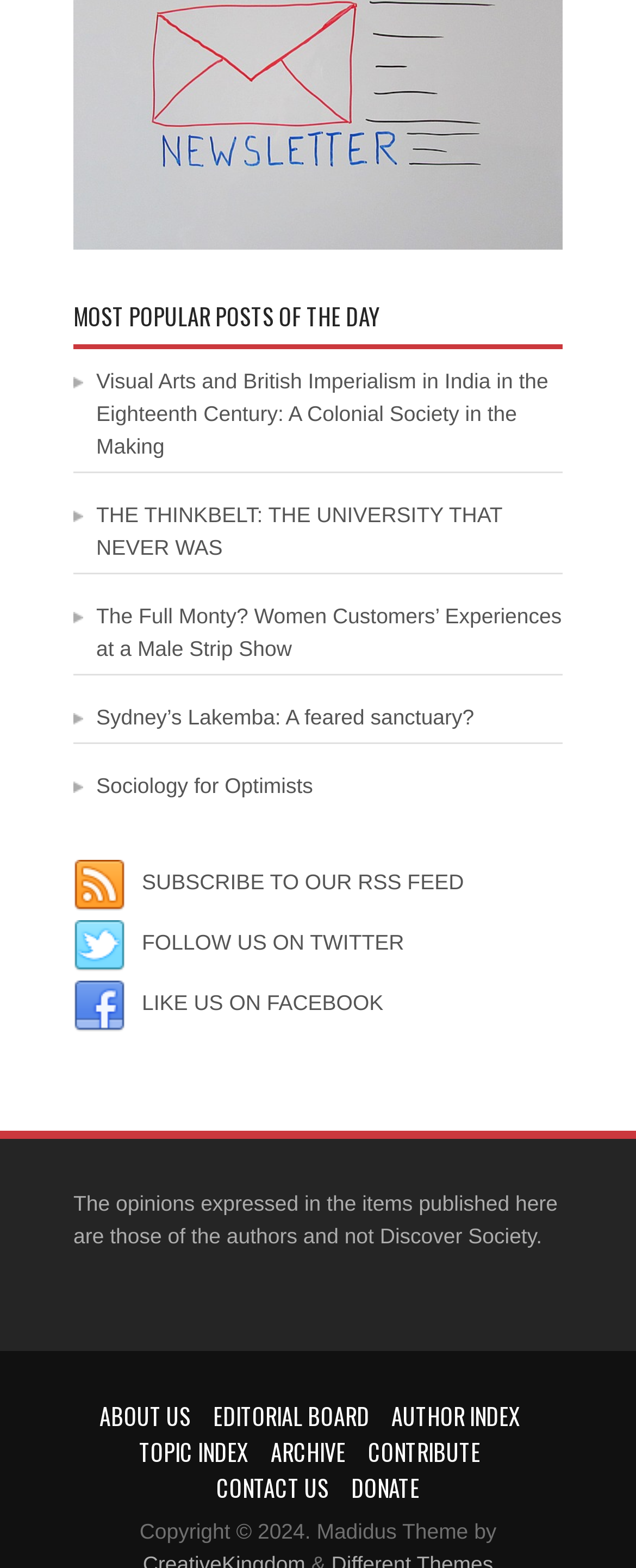Locate the UI element described by Editorial Board and provide its bounding box coordinates. Use the format (top-left x, top-left y, bottom-right x, bottom-right y) with all values as floating point numbers between 0 and 1.

[0.335, 0.892, 0.581, 0.914]